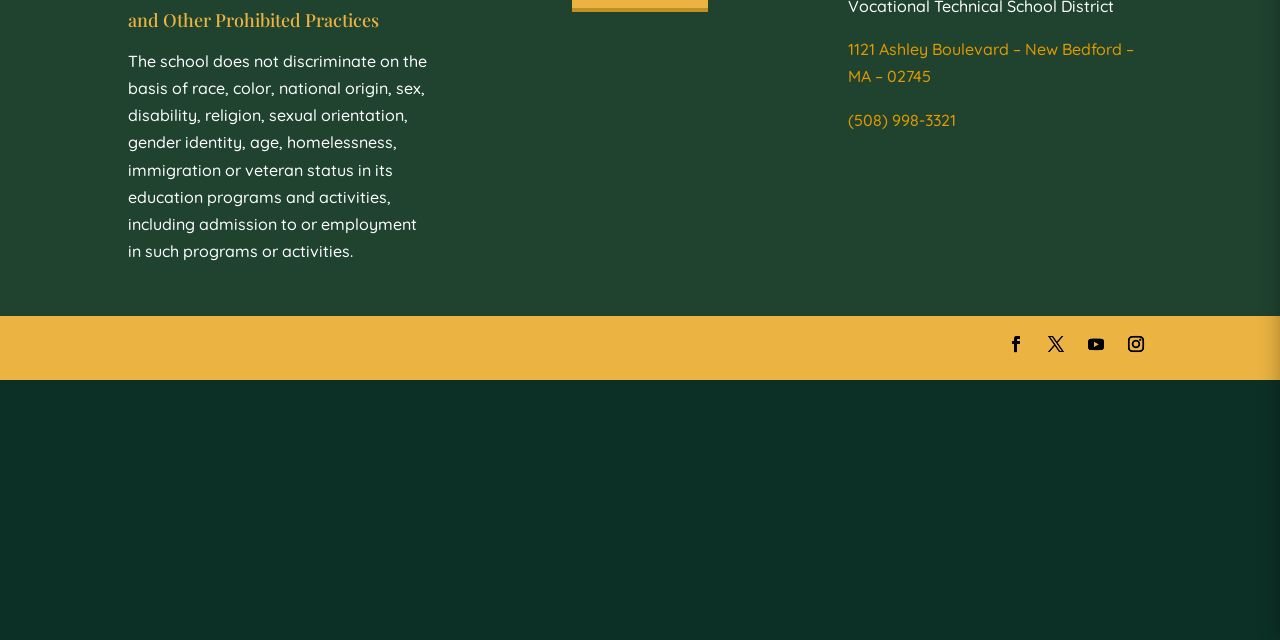Identify and provide the bounding box for the element described by: "(508) 998-3321".

[0.663, 0.171, 0.747, 0.202]